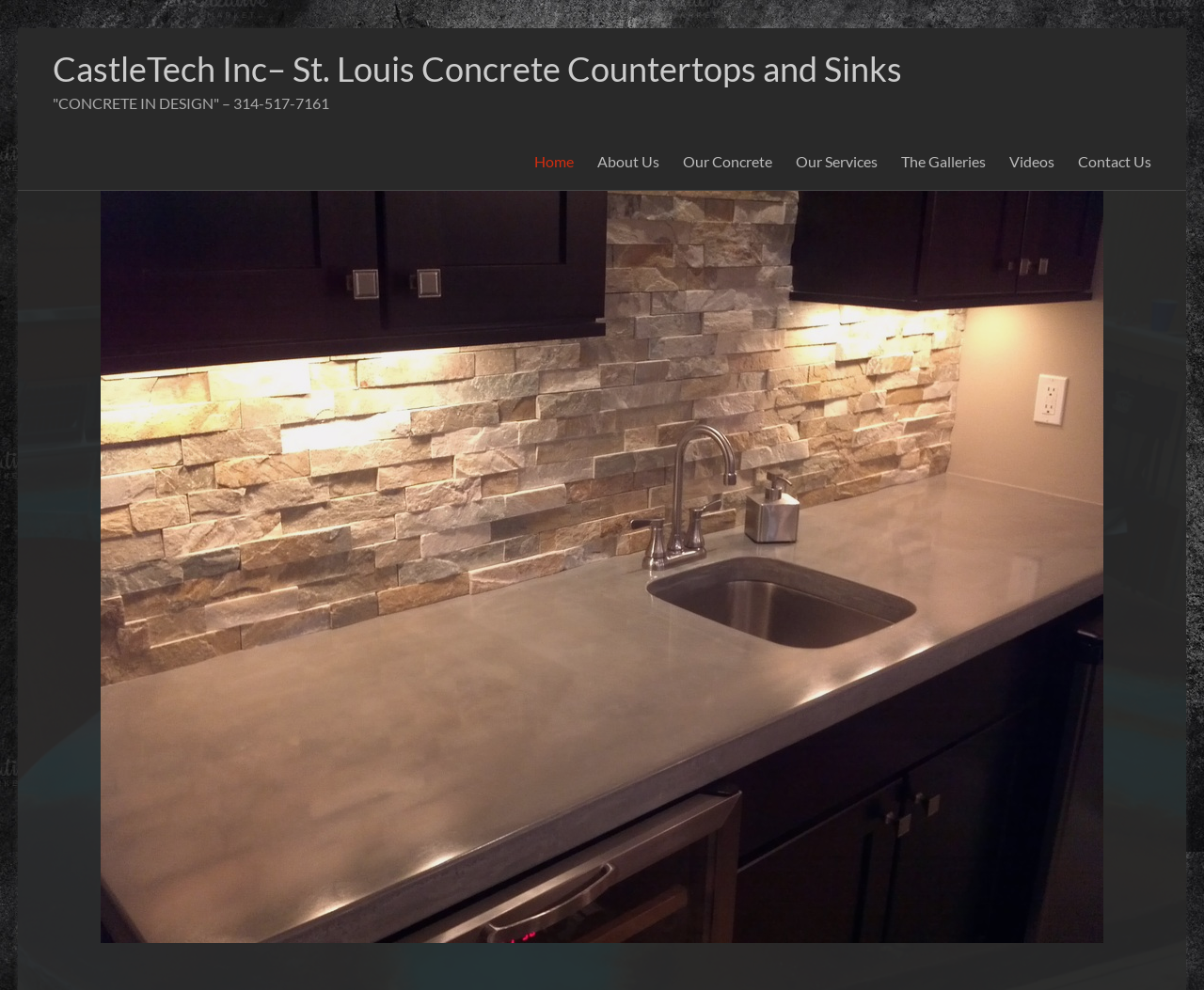Identify the bounding box coordinates of the specific part of the webpage to click to complete this instruction: "learn about the company".

[0.496, 0.149, 0.547, 0.178]